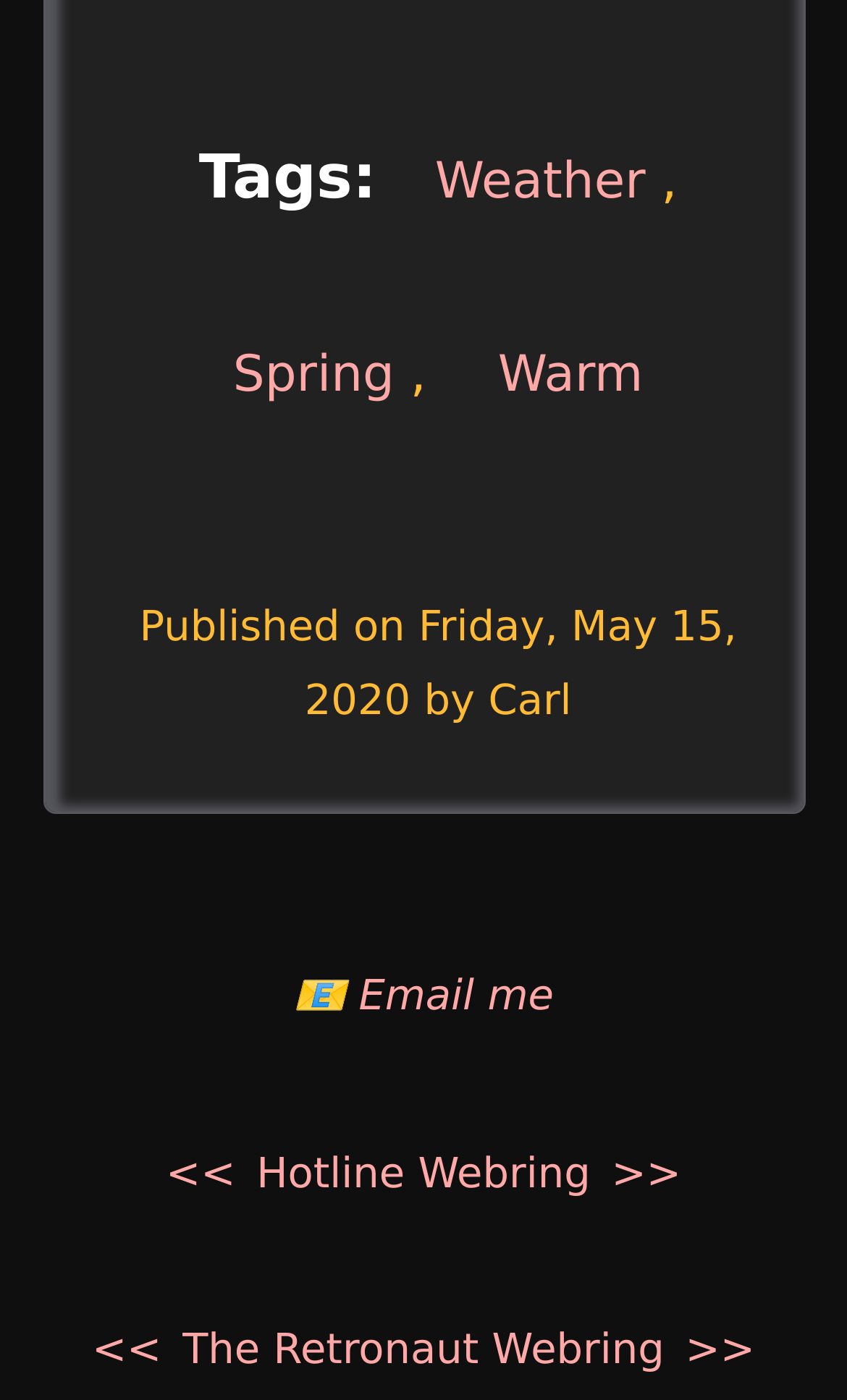Given the description "Hotline Webring", provide the bounding box coordinates of the corresponding UI element.

[0.303, 0.82, 0.697, 0.855]